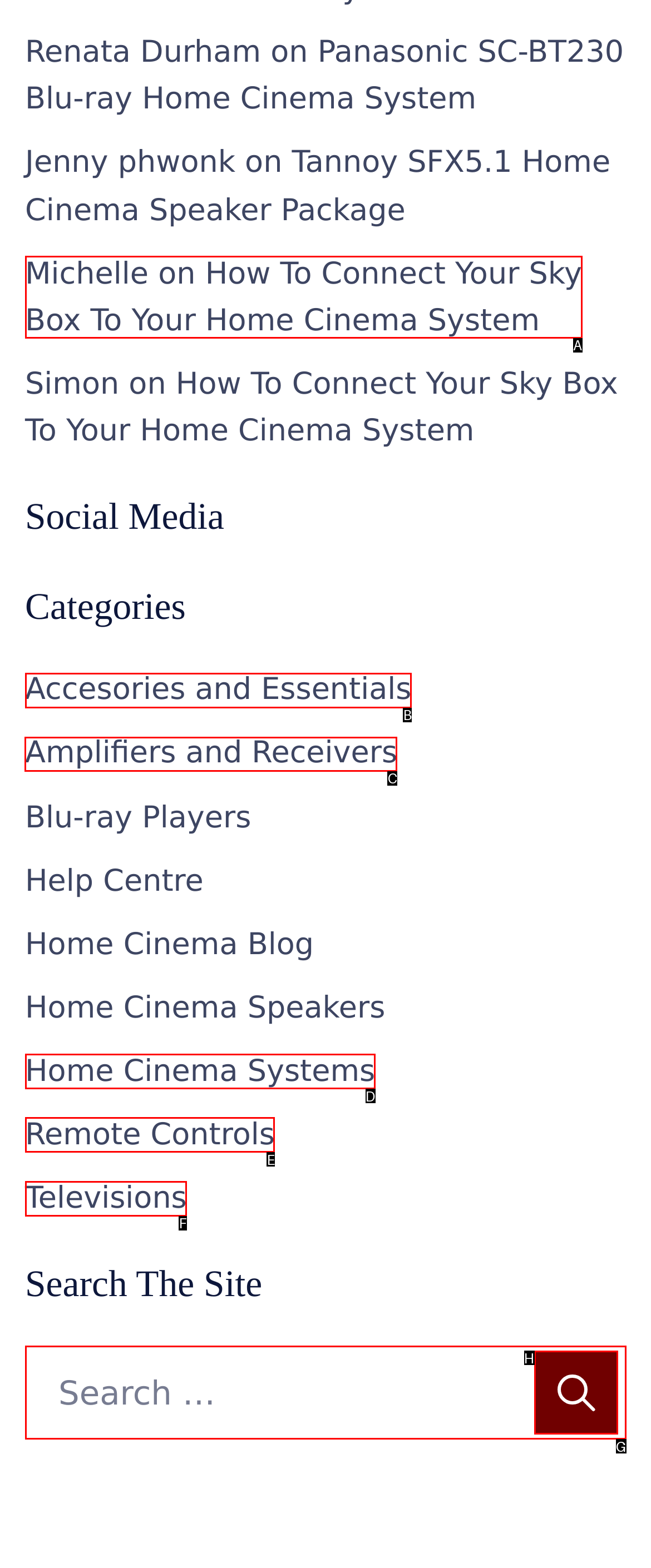Identify the HTML element to click to execute this task: Explore Amplifiers and Receivers Respond with the letter corresponding to the proper option.

C